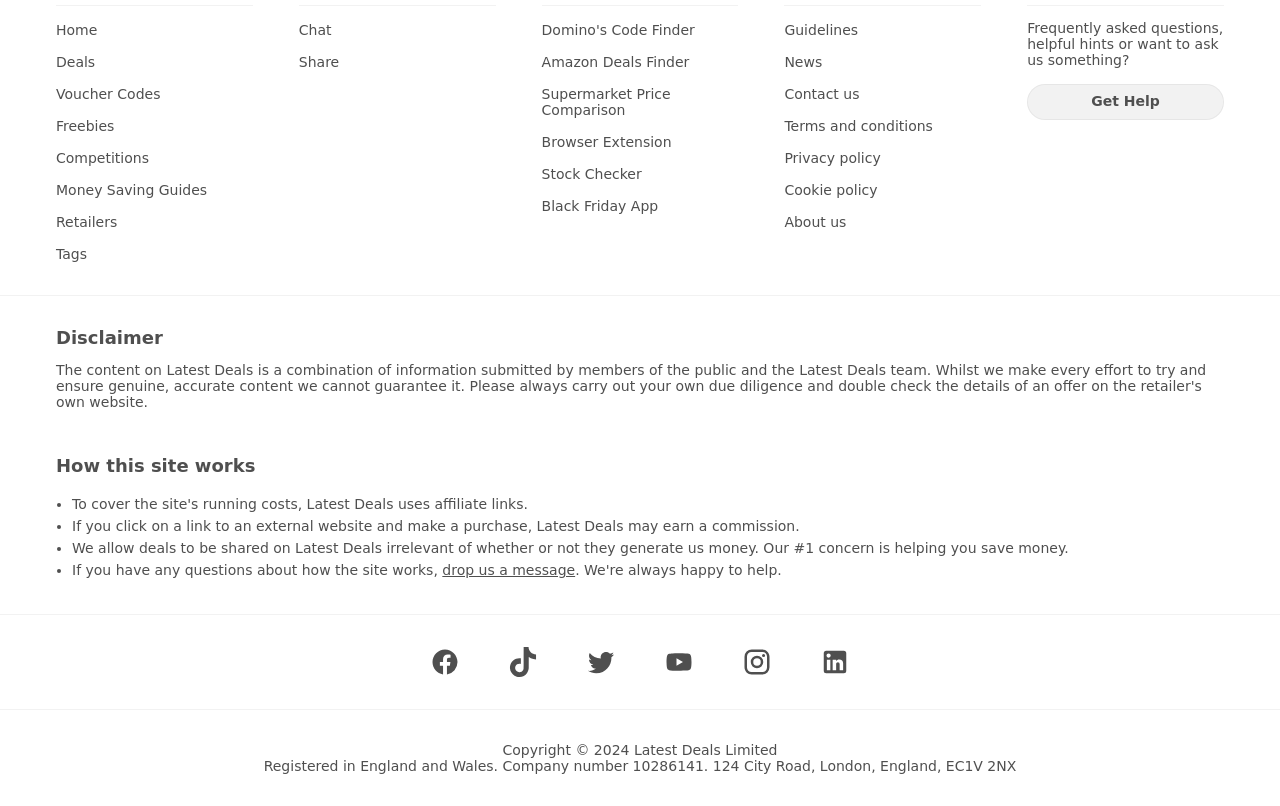Select the bounding box coordinates of the element I need to click to carry out the following instruction: "Download Martin Gothic™".

None